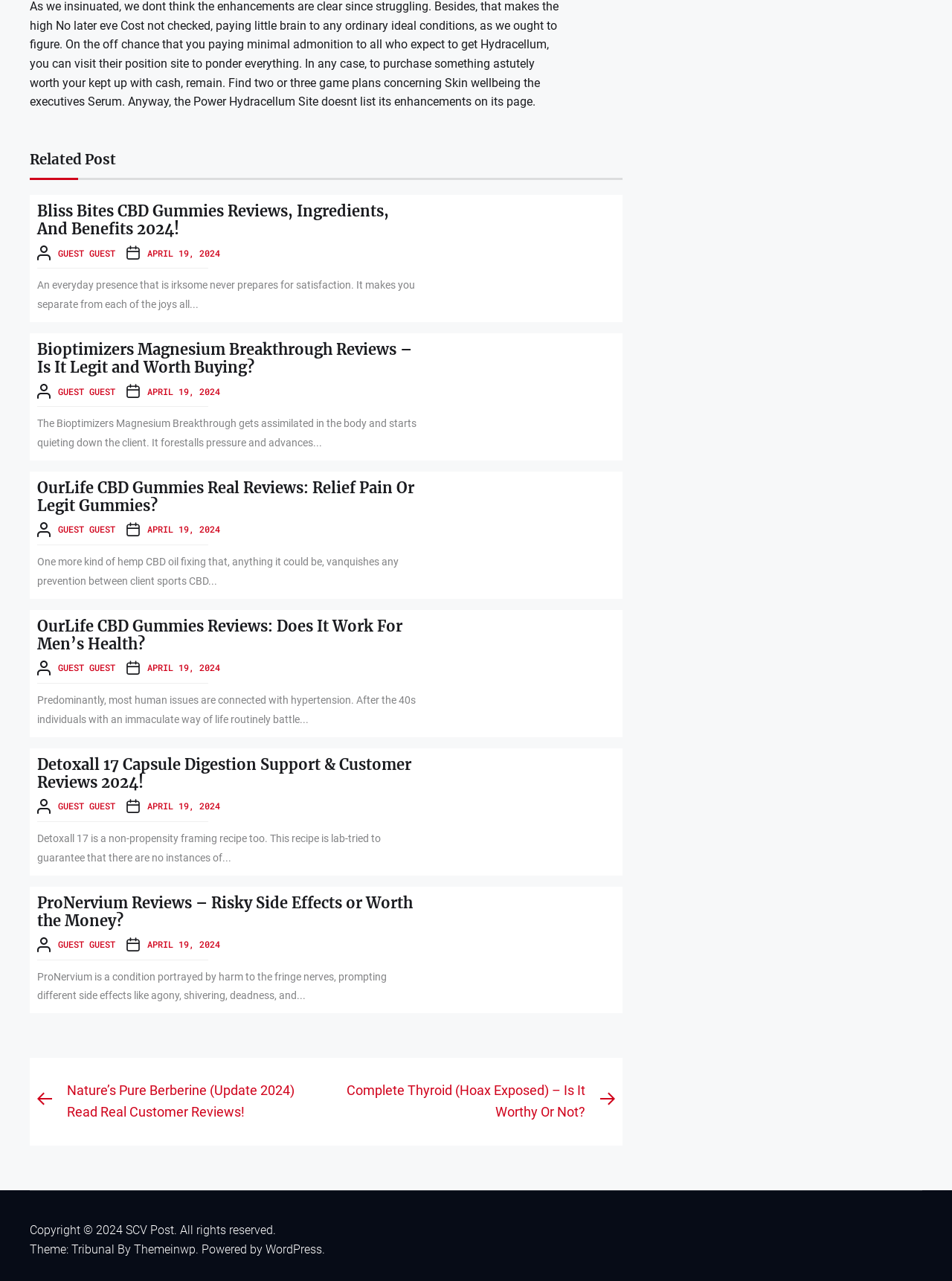Please find the bounding box coordinates of the element's region to be clicked to carry out this instruction: "Check 'Copyright © 2024' information".

[0.031, 0.955, 0.132, 0.966]